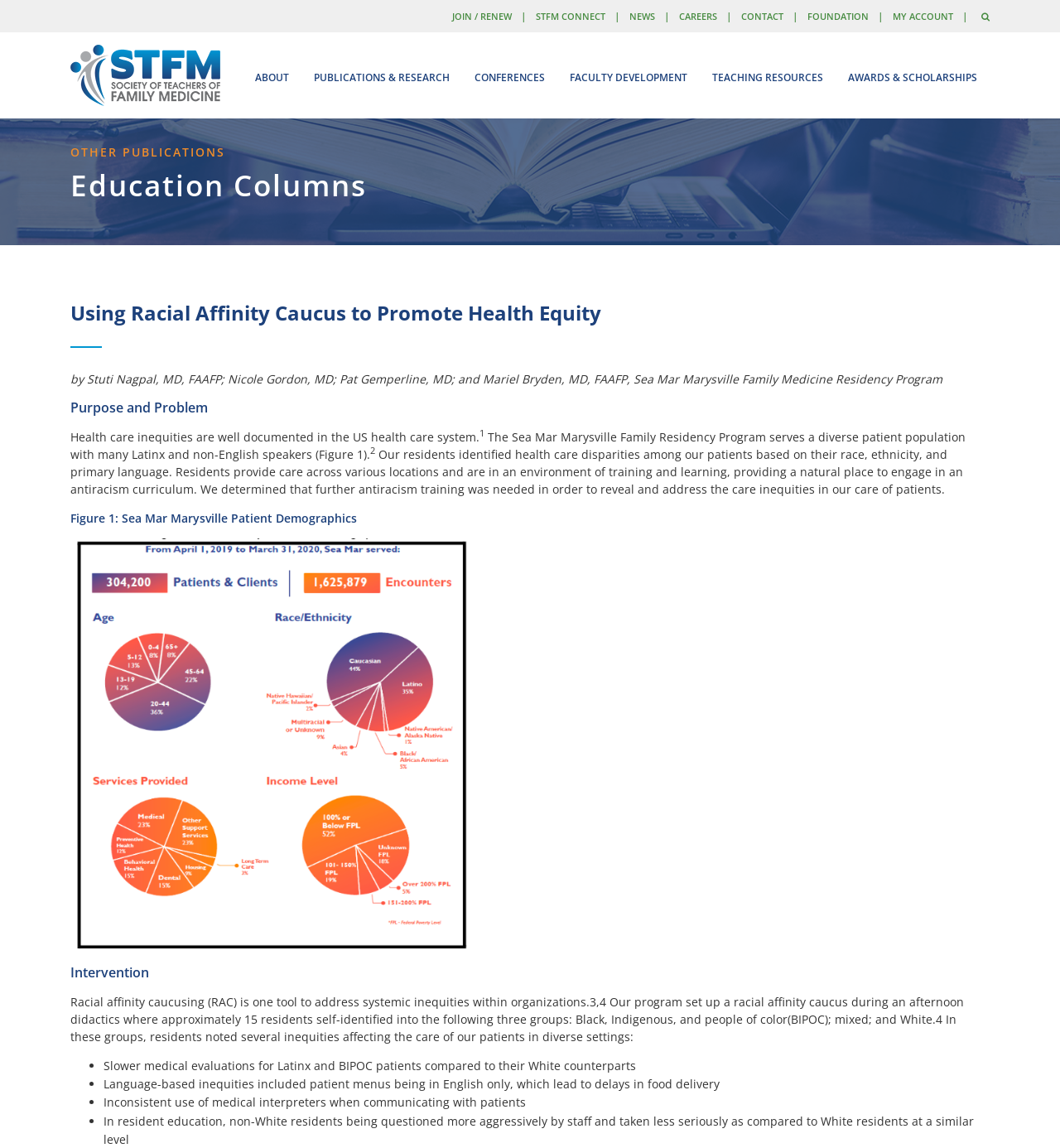Offer a comprehensive description of the webpage’s content and structure.

The webpage is focused on promoting health equity, specifically discussing the use of racial affinity caucusing to address systemic inequities within healthcare organizations. At the top of the page, there is a header with several links, including "JOIN / RENEW", "STFM CONNECT", "NEWS", "CAREERS", "CONTACT", "FOUNDATION", and "MY ACCOUNT". Below this, there is a section with links to various topics, including "ABOUT", "PUBLICATIONS & RESEARCH", "CONFERENCES", "FACULTY DEVELOPMENT", "TEACHING RESOURCES", and "AWARDS & SCHOLARSHIPS".

The main content of the page is divided into sections, starting with a heading "Using Racial Affinity Caucus to Promote Health Equity". Below this, there is a section discussing the purpose and problem of healthcare inequities, citing the well-documented disparities in the US healthcare system. The Sea Mar Marysville Family Residency Program is mentioned as serving a diverse patient population with many Latinx and non-English speakers.

The next section discusses the intervention, which is the use of racial affinity caucusing to address systemic inequities. The program set up a racial affinity caucus, where residents self-identified into three groups: Black, Indigenous, and people of color (BIPOC); mixed; and White. In these groups, residents noted several inequities affecting the care of patients in diverse settings, including slower medical evaluations for Latinx and BIPOC patients, language-based inequities, inconsistent use of medical interpreters, and biases in resident education.

There are several static text elements throughout the page, including headings, paragraphs, and list markers. There is also a figure mentioned, "Figure 1: Sea Mar Marysville Patient Demographics", but its content is not described. At the bottom of the page, there is a link with an icon, but its purpose is not clear.